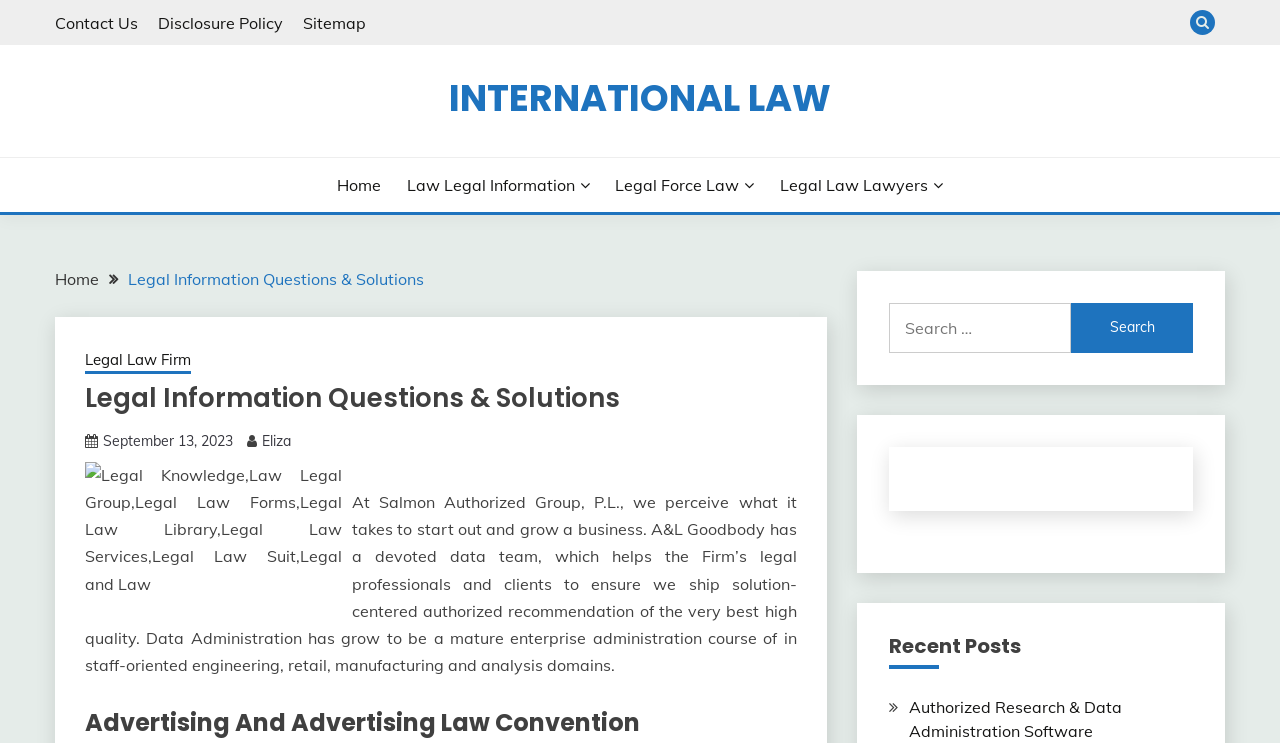Please provide the bounding box coordinates in the format (top-left x, top-left y, bottom-right x, bottom-right y). Remember, all values are floating point numbers between 0 and 1. What is the bounding box coordinate of the region described as: September 13, 2023

[0.08, 0.581, 0.182, 0.605]